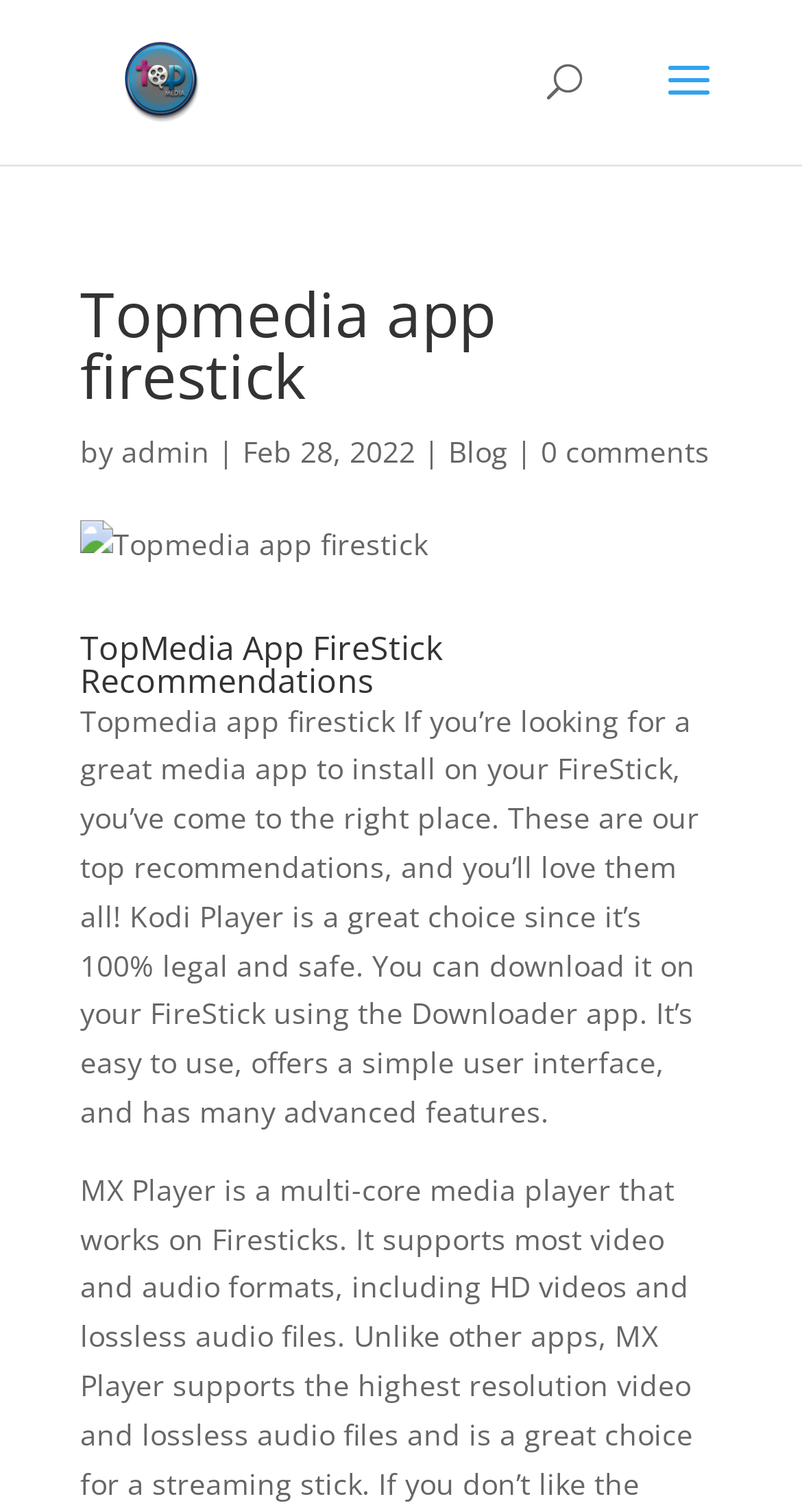What is the recommended media app for FireStick?
Please respond to the question with as much detail as possible.

The recommended media app for FireStick can be found by reading the article, which mentions that Kodi Player is a great choice since it's 100% legal and safe, and can be downloaded on FireStick using the Downloader app.